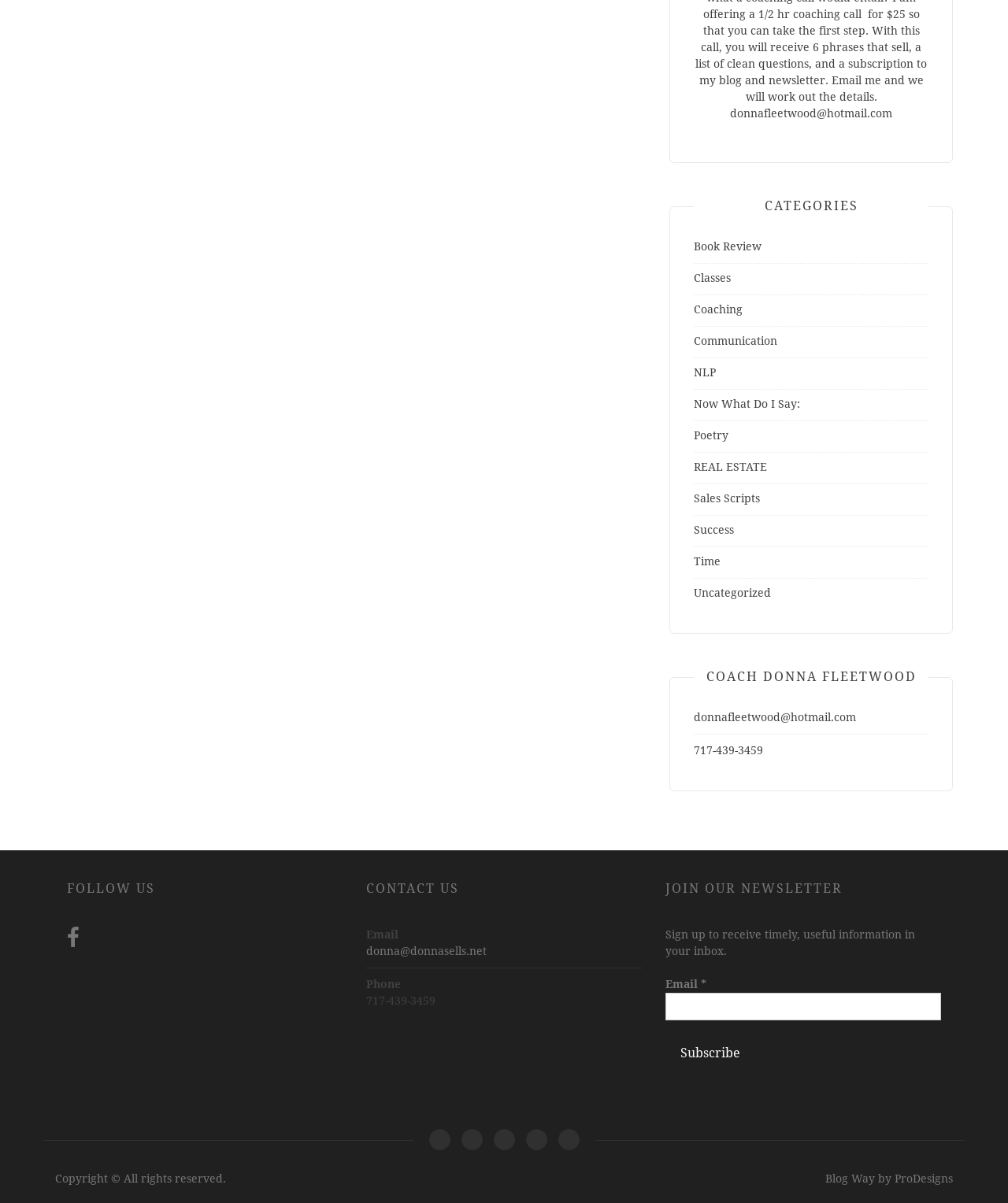Identify the bounding box coordinates for the region of the element that should be clicked to carry out the instruction: "Click on the 'Contact Us' link". The bounding box coordinates should be four float numbers between 0 and 1, i.e., [left, top, right, bottom].

[0.363, 0.733, 0.637, 0.744]